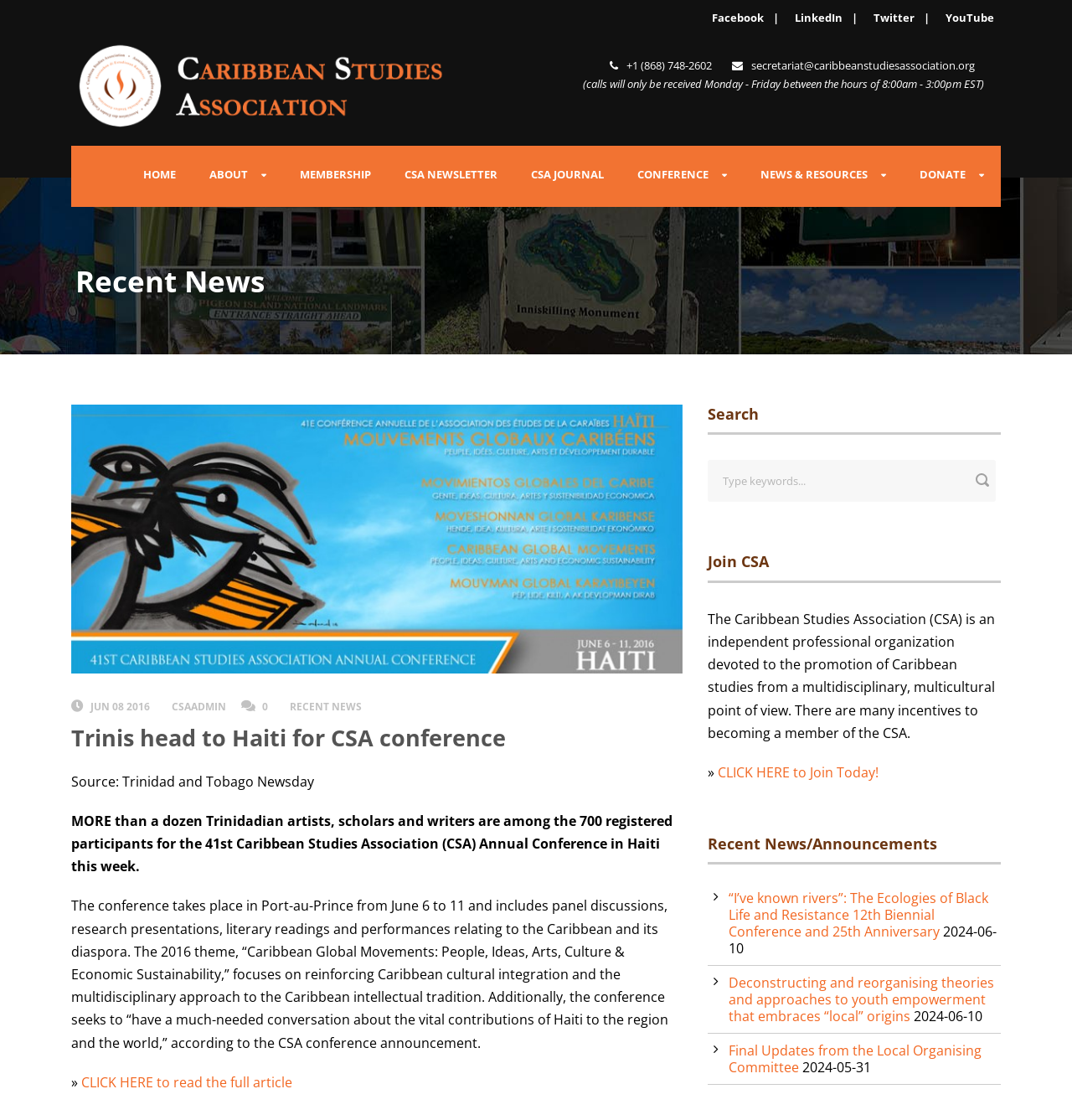Identify and extract the main heading of the webpage.

Trinis head to Haiti for CSA conference